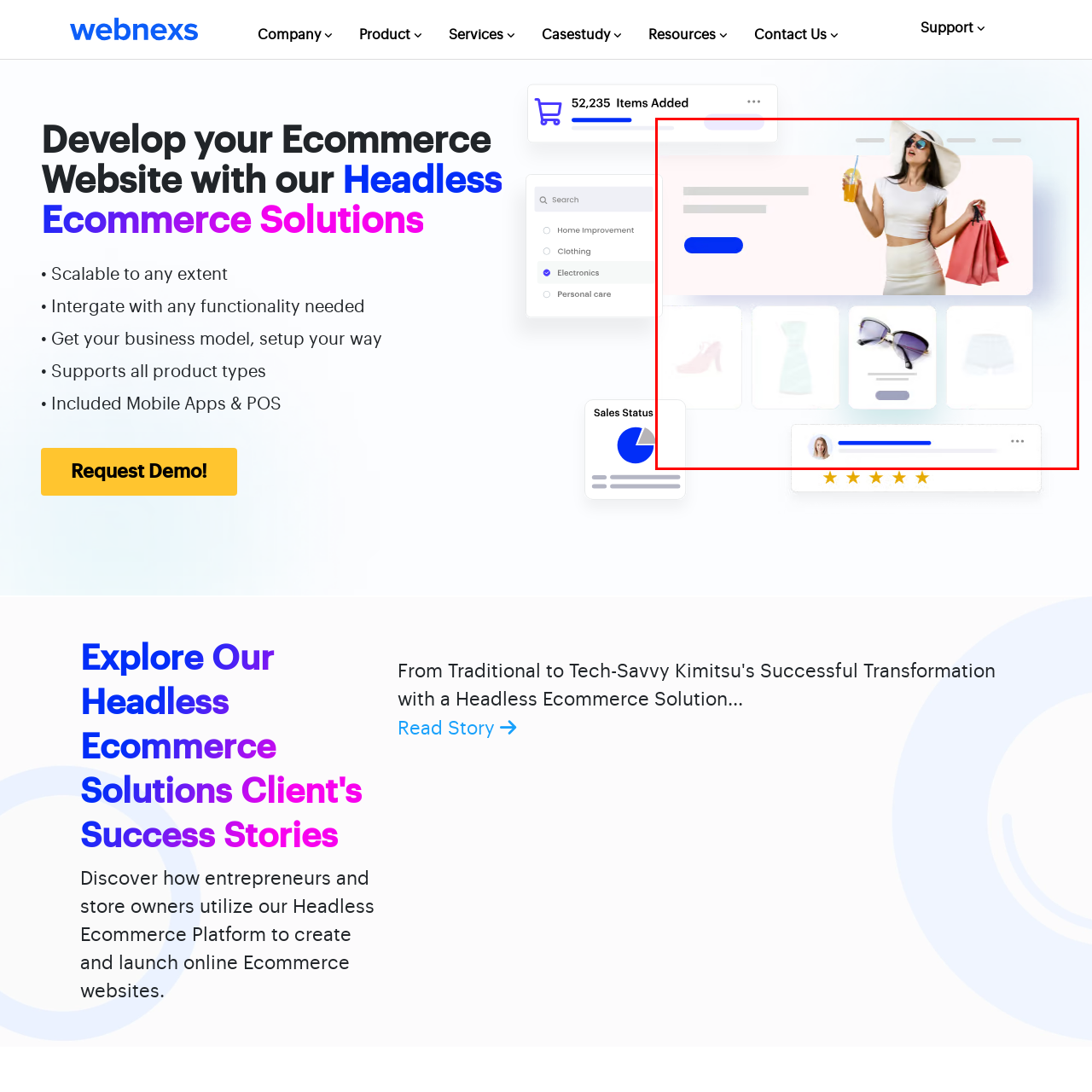Pay close attention to the image within the red perimeter and provide a detailed answer to the question that follows, using the image as your primary source: 
What type of ecommerce platform is illustrated?

The image layout emphasizes a headless ecommerce platform, which allows users to seamlessly interact with a stylish and user-friendly interface while browsing for trendy items, providing a modern and inviting aesthetic.